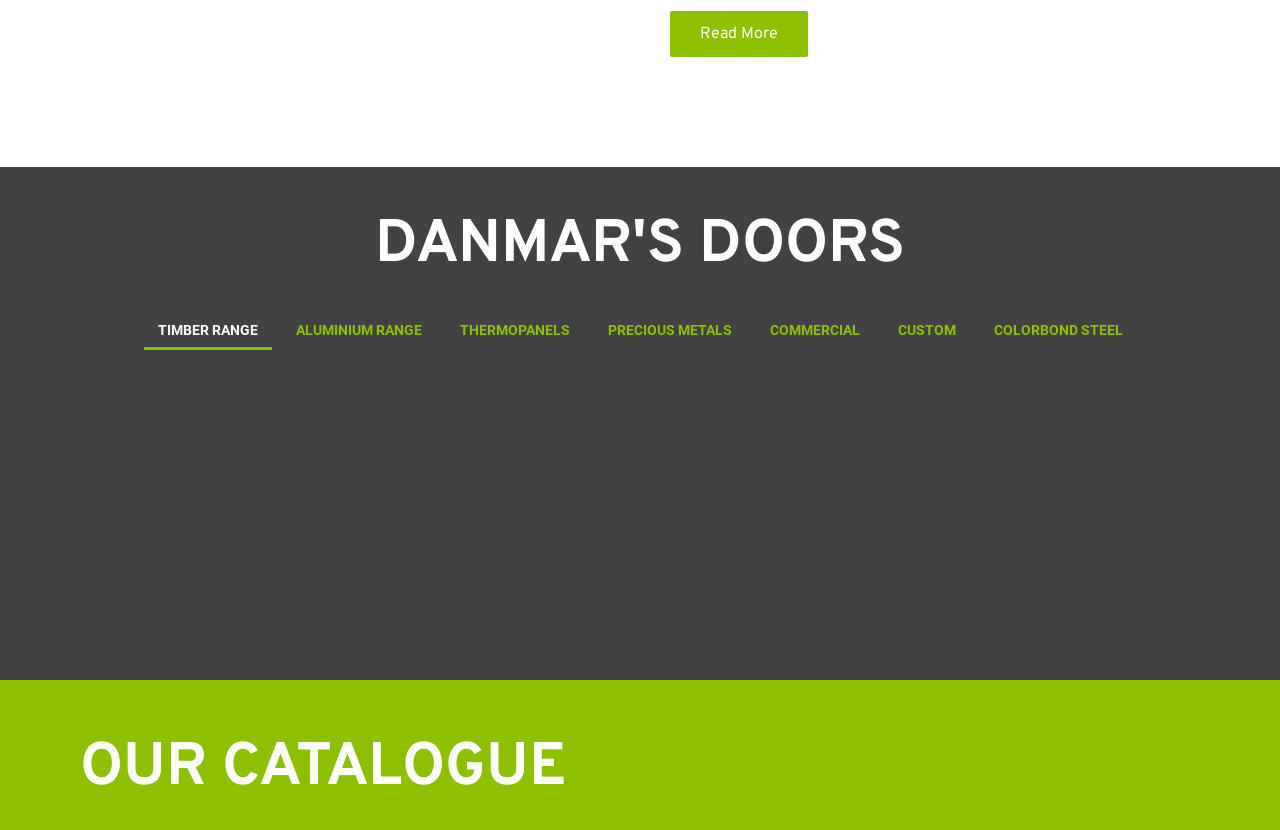Locate the bounding box coordinates of the element that needs to be clicked to carry out the instruction: "View Sectional Garage Door". The coordinates should be given as four float numbers ranging from 0 to 1, i.e., [left, top, right, bottom].

[0.062, 0.446, 0.344, 0.735]